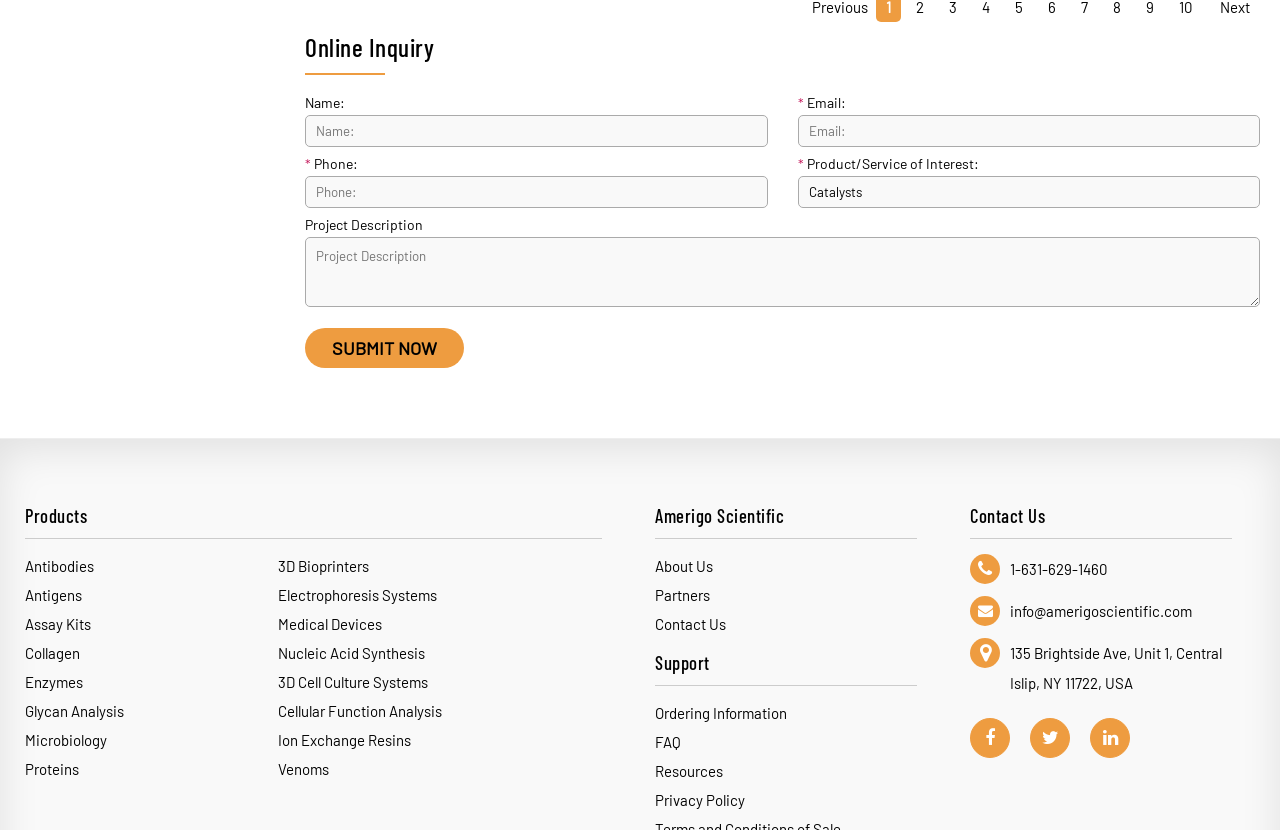How can users contact Amerigo Scientific?
Look at the image and answer the question with a single word or phrase.

Phone, email, or address